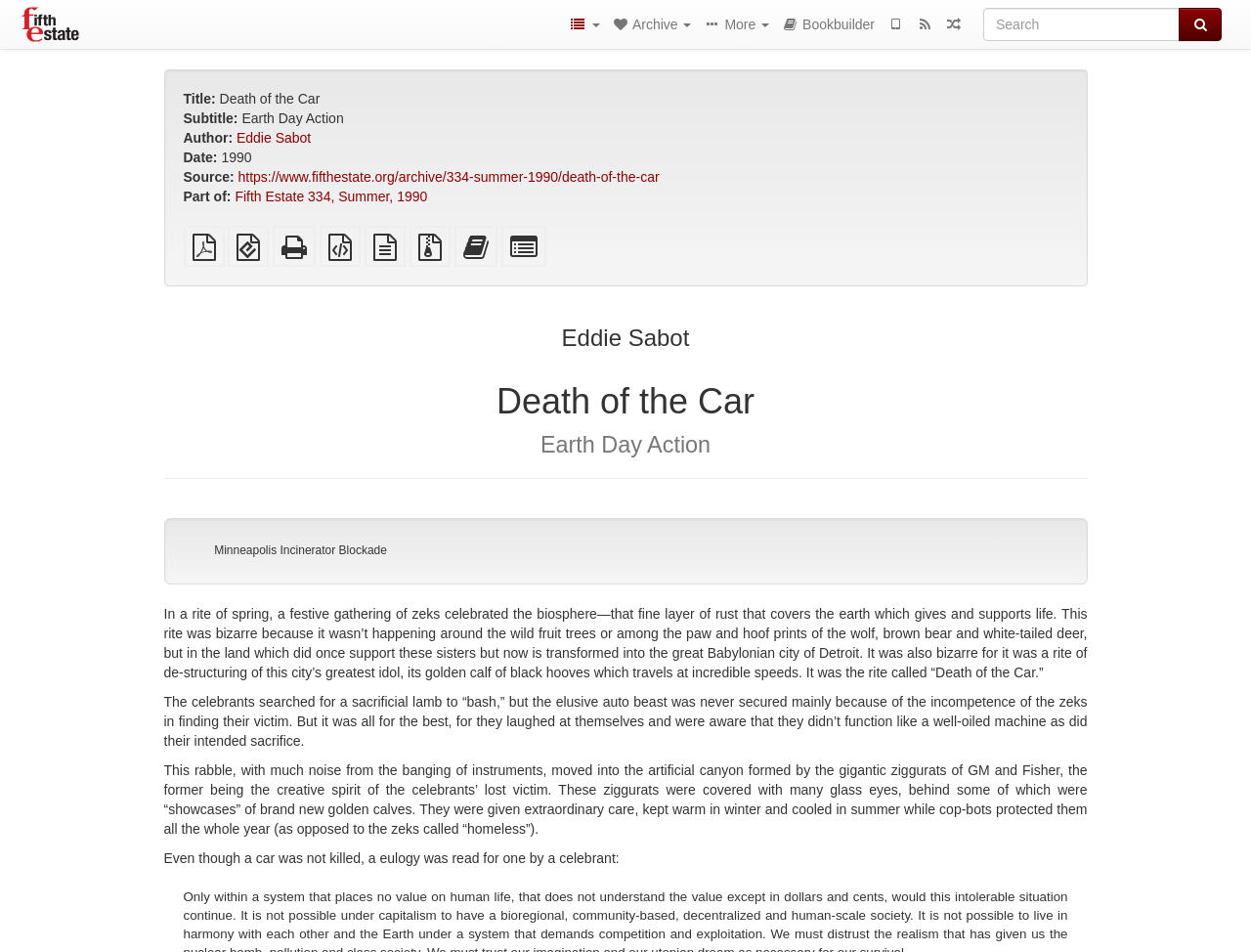Determine the bounding box coordinates of the clickable area required to perform the following instruction: "Search for a keyword". The coordinates should be represented as four float numbers between 0 and 1: [left, top, right, bottom].

[0.774, 0.008, 0.988, 0.043]